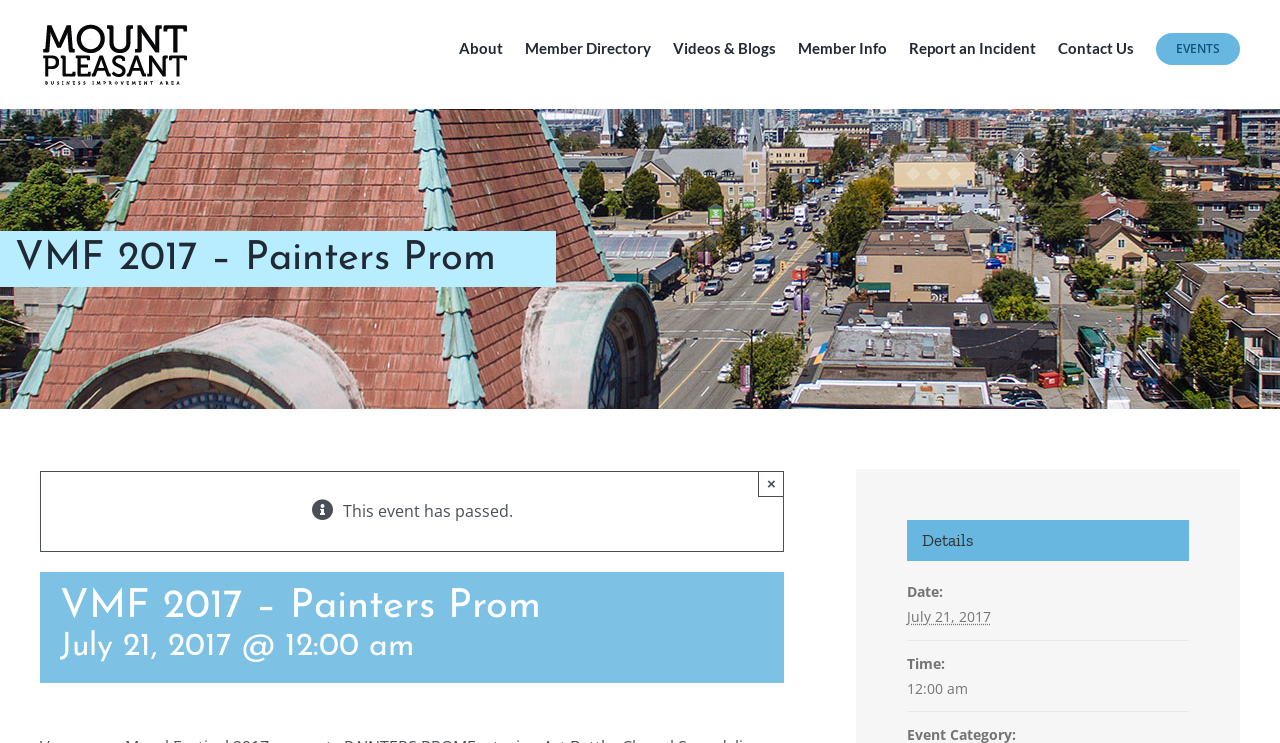What time does the event start?
Please look at the screenshot and answer in one word or a short phrase.

12:00 am